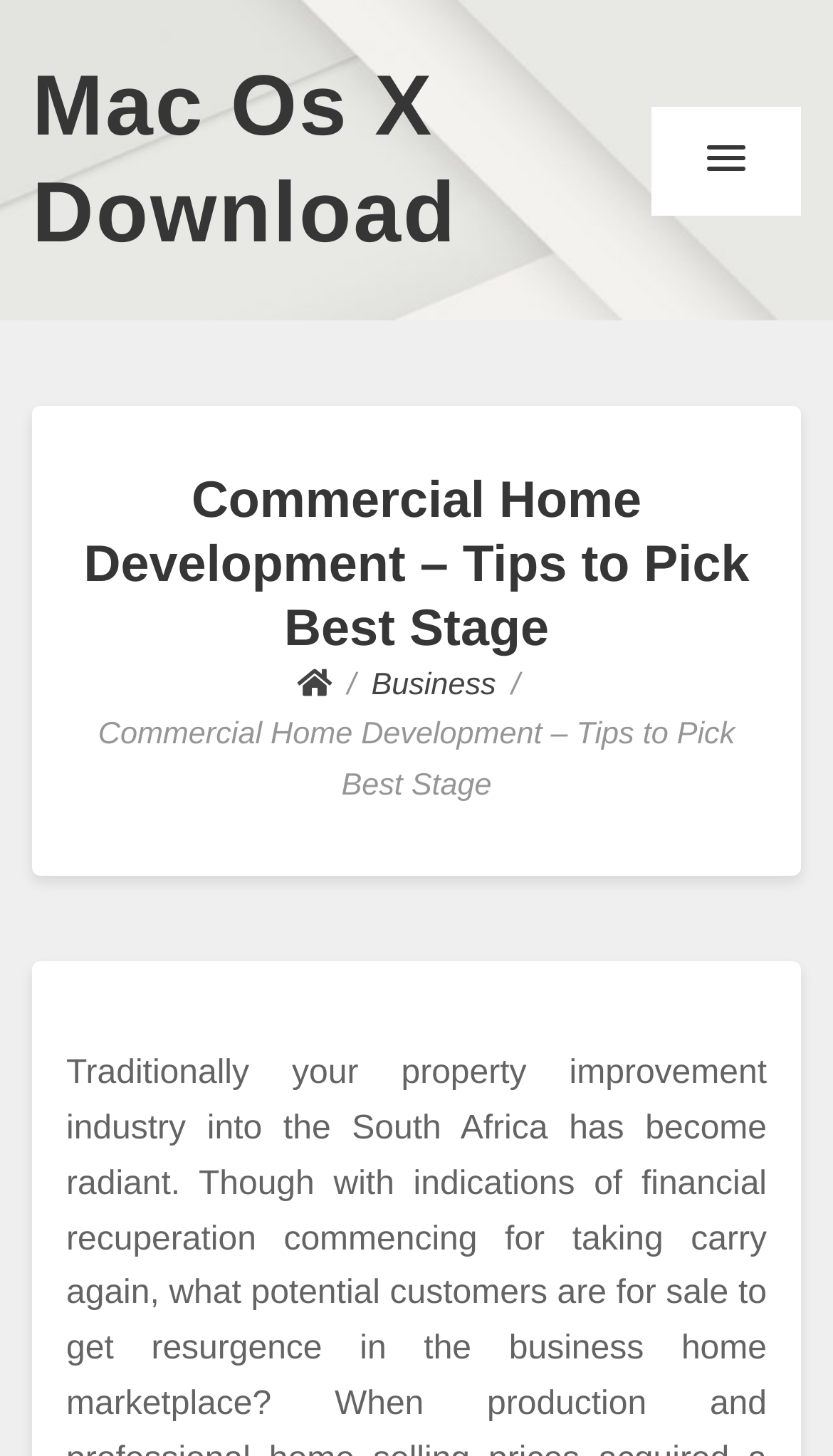Identify the bounding box of the UI component described as: "Mac Os X Download".

[0.038, 0.041, 0.549, 0.179]